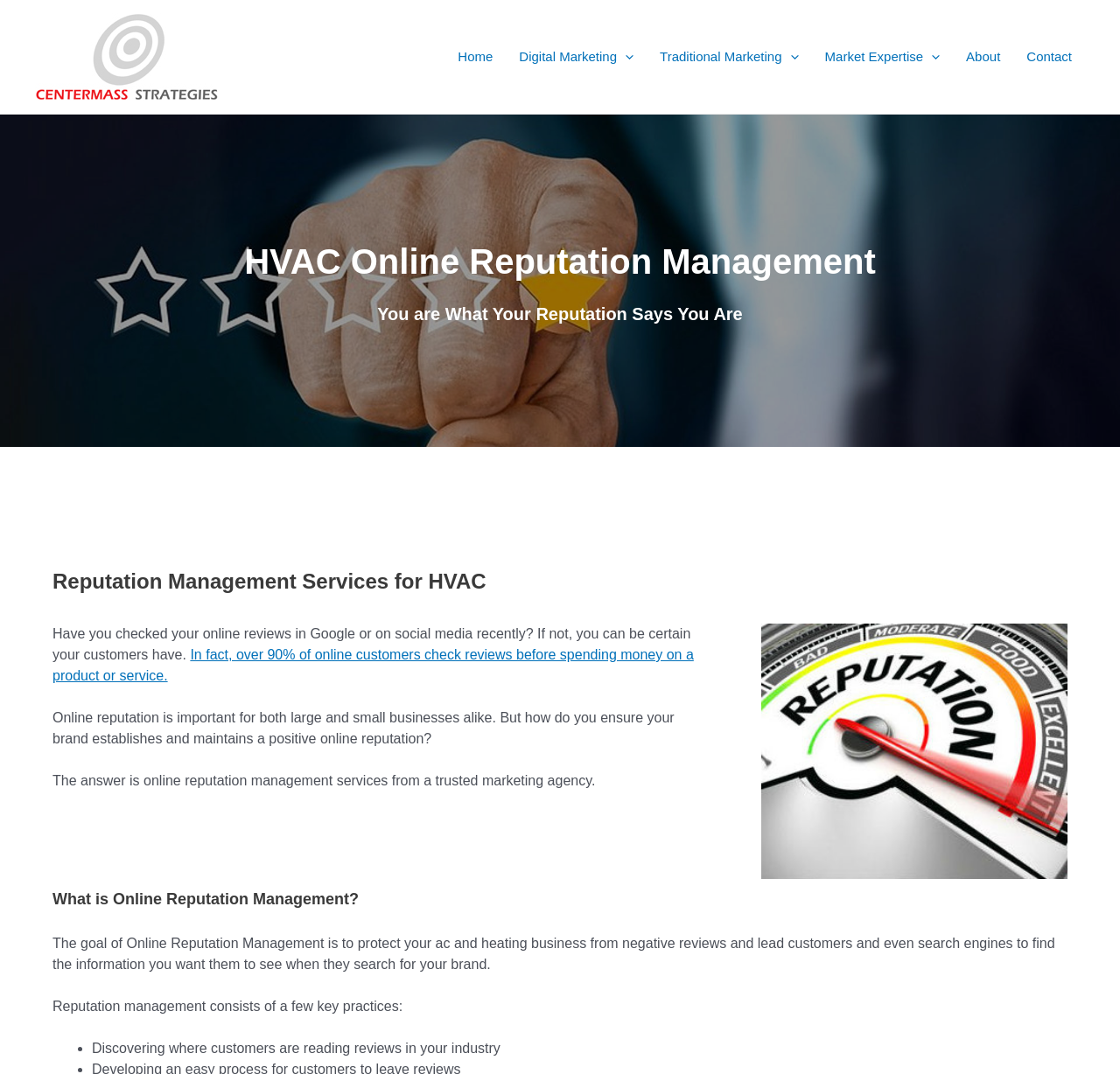What type of businesses is online reputation management services for?
Please respond to the question thoroughly and include all relevant details.

The webpage specifically mentions that the online reputation management services are for AC and heating contractors, indicating that this type of business is the target audience for these services.